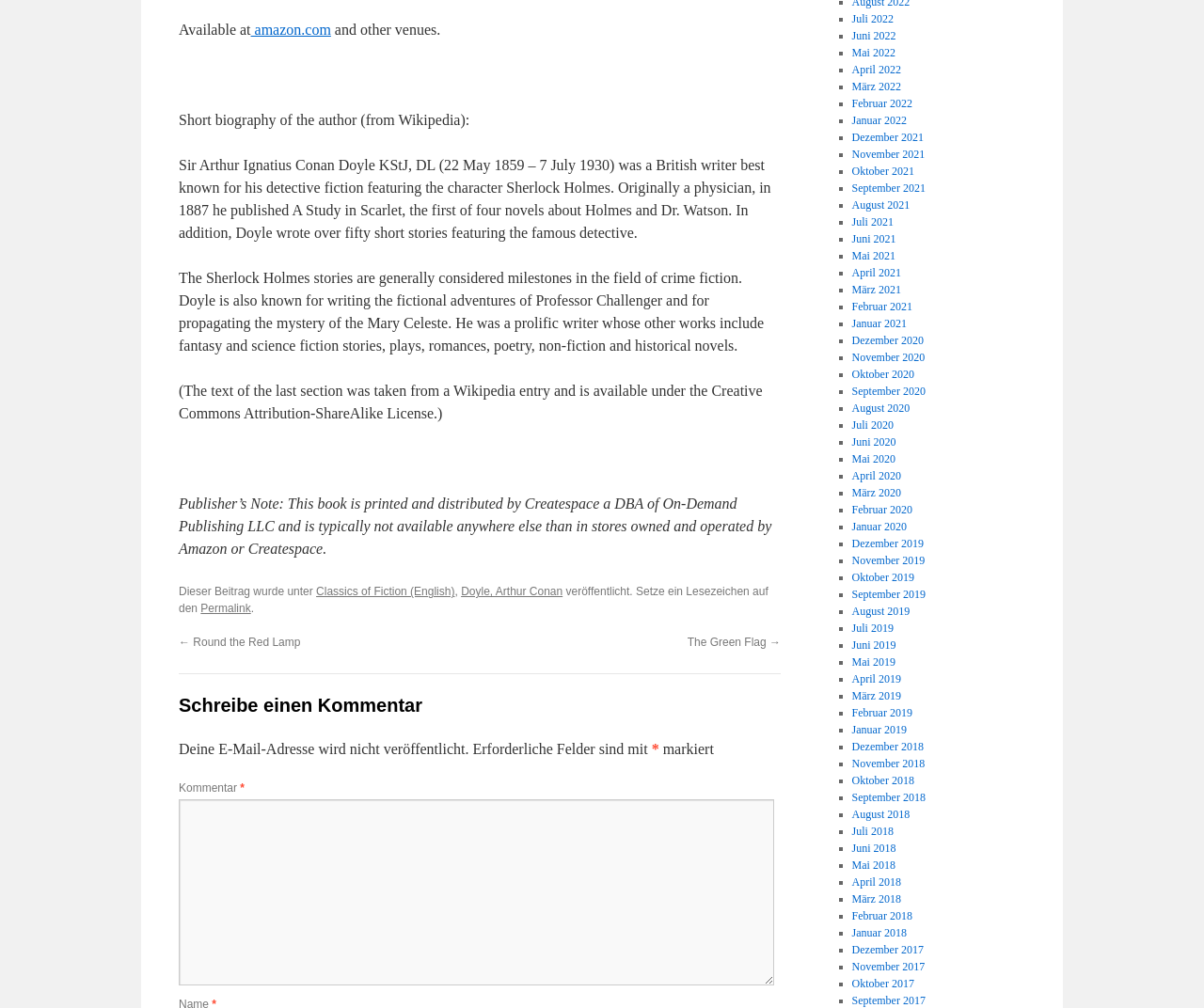With reference to the screenshot, provide a detailed response to the question below:
What is the author of the book?

The answer can be found in the biography section of the webpage, which mentions 'Sir Arthur Ignatius Conan Doyle KStJ, DL (22 May 1859 – 7 July 1930) was a British writer best known for his detective fiction featuring the character Sherlock Holmes.'